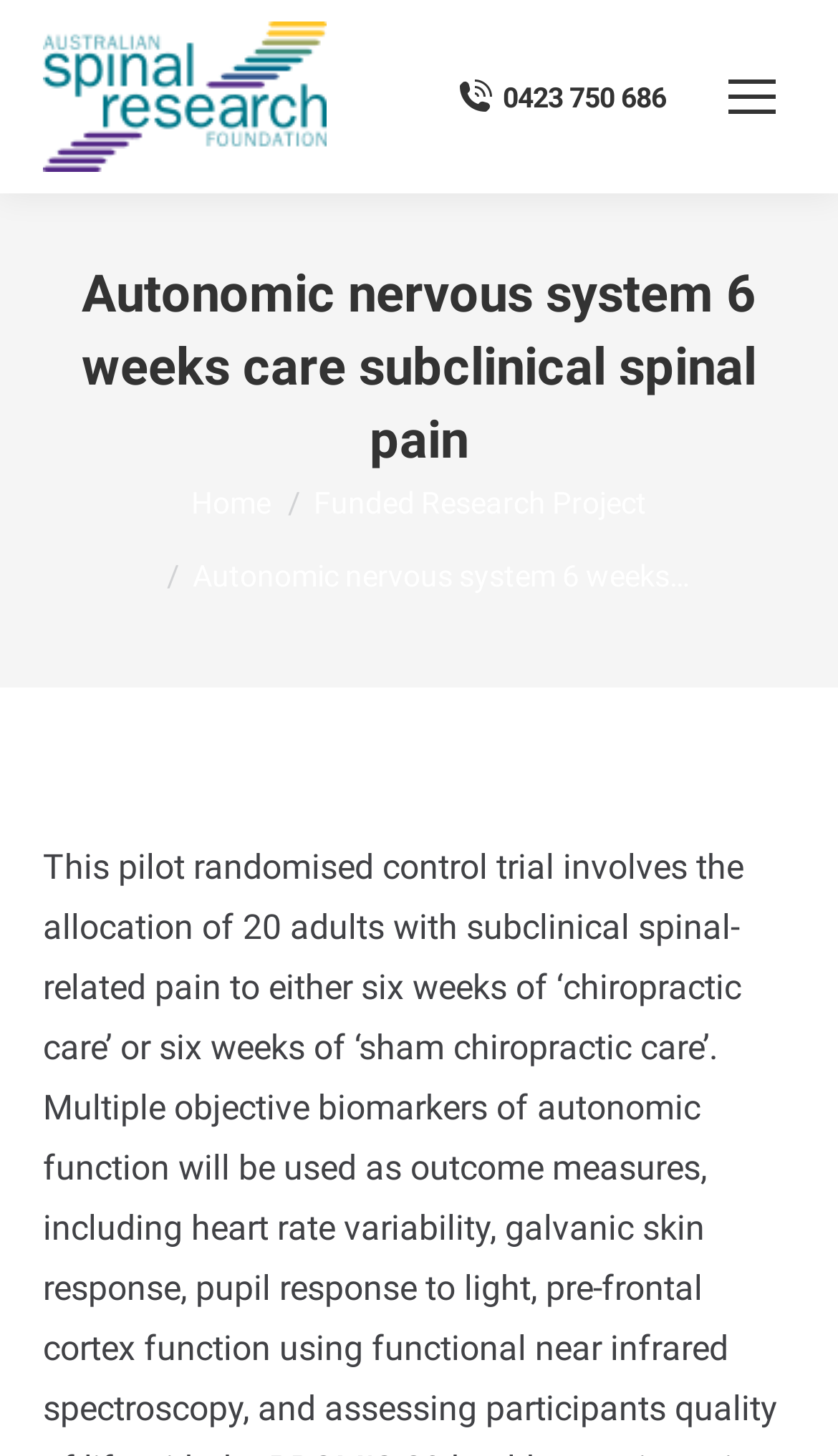Explain the features and main sections of the webpage comprehensively.

The webpage appears to be a research project page from the Australian Spinal Research Foundation. At the top left corner, there is a logo of the foundation, accompanied by a link to the foundation's homepage. Next to the logo, there is a heading that reads "Autonomic nervous system 6 weeks care subclinical spinal pain", which is likely the title of the research project.

Below the heading, there is a navigation menu with links to "Home" and "Funded Research Project". The menu is preceded by a "You are here:" label. On the top right corner, there is a mobile menu icon and a link with a phone number.

In the main content area, there is a brief summary of the research project, which involves a pilot randomized control trial allocating 20 adults with subclinical spinal-related pain to either six weeks of chiropractic care or another treatment.

At the bottom right corner, there is a "Go to Top" link, accompanied by an upward arrow icon.